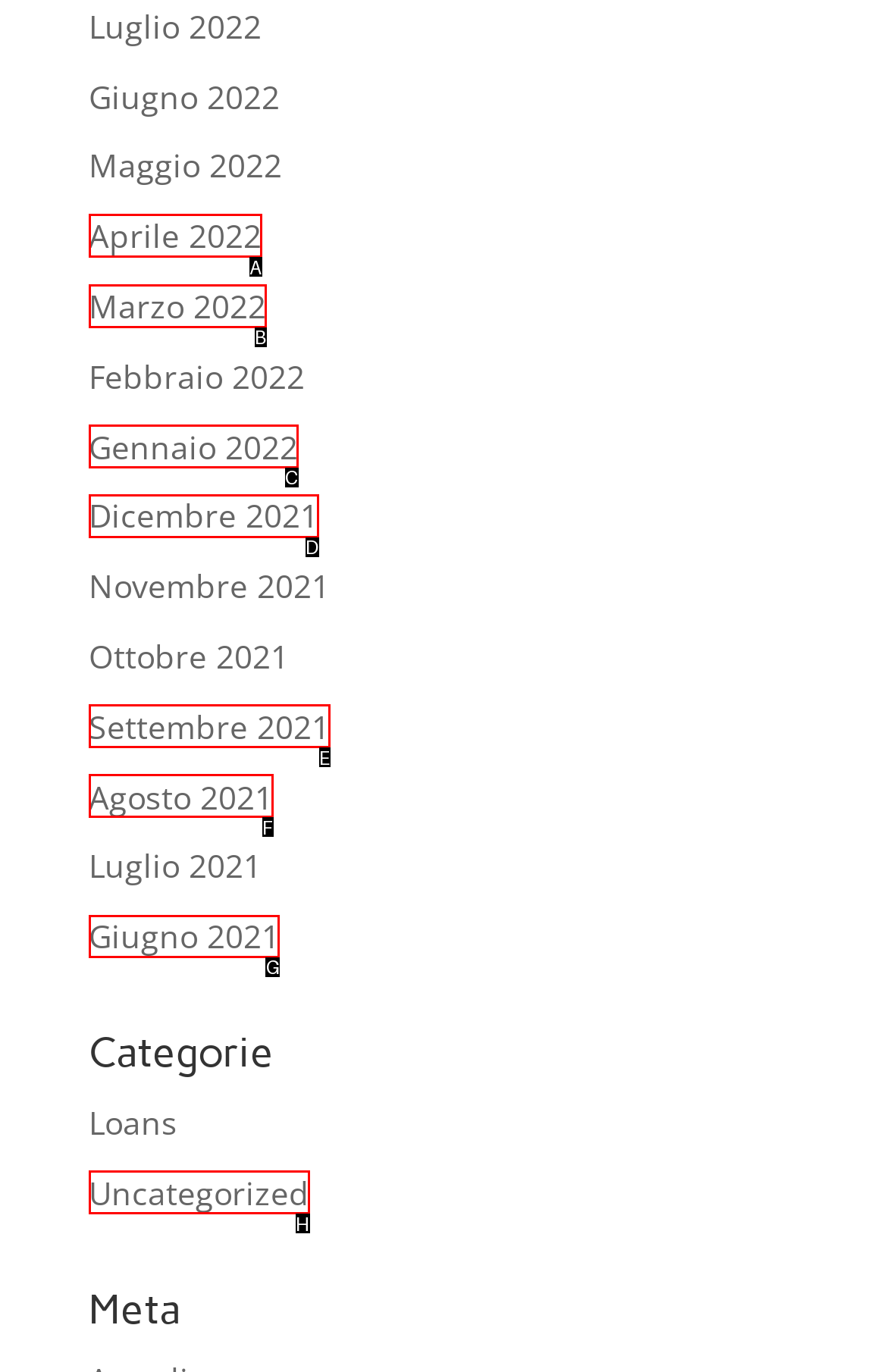Identify the correct option to click in order to accomplish the task: view June 2021 Provide your answer with the letter of the selected choice.

G